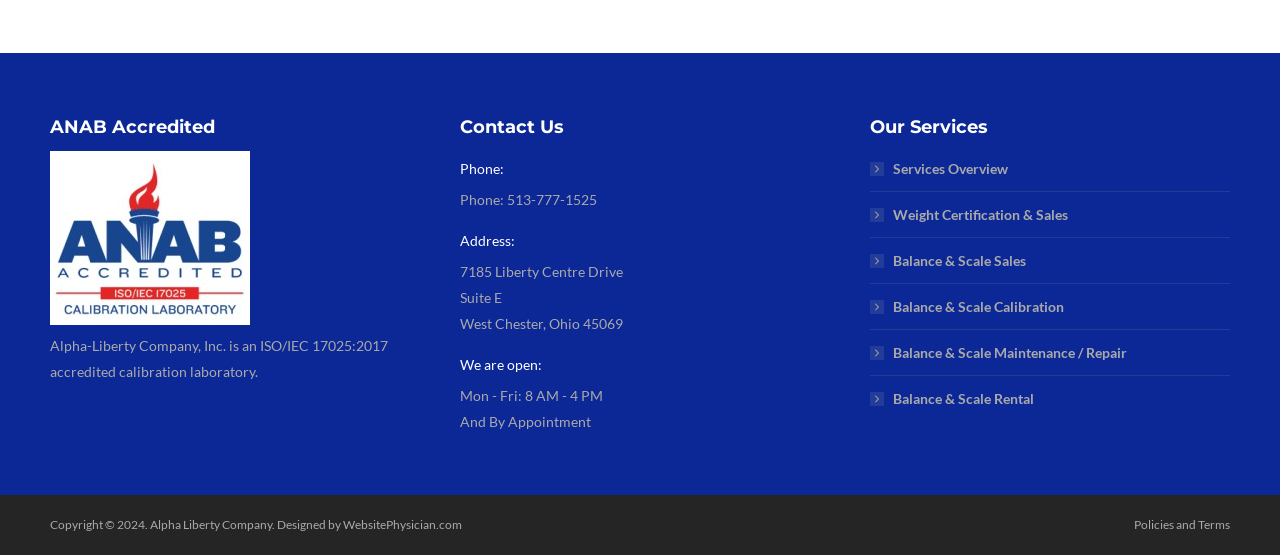Please identify the bounding box coordinates of the clickable element to fulfill the following instruction: "Click Phone: 513-777-1525". The coordinates should be four float numbers between 0 and 1, i.e., [left, top, right, bottom].

[0.359, 0.344, 0.466, 0.375]